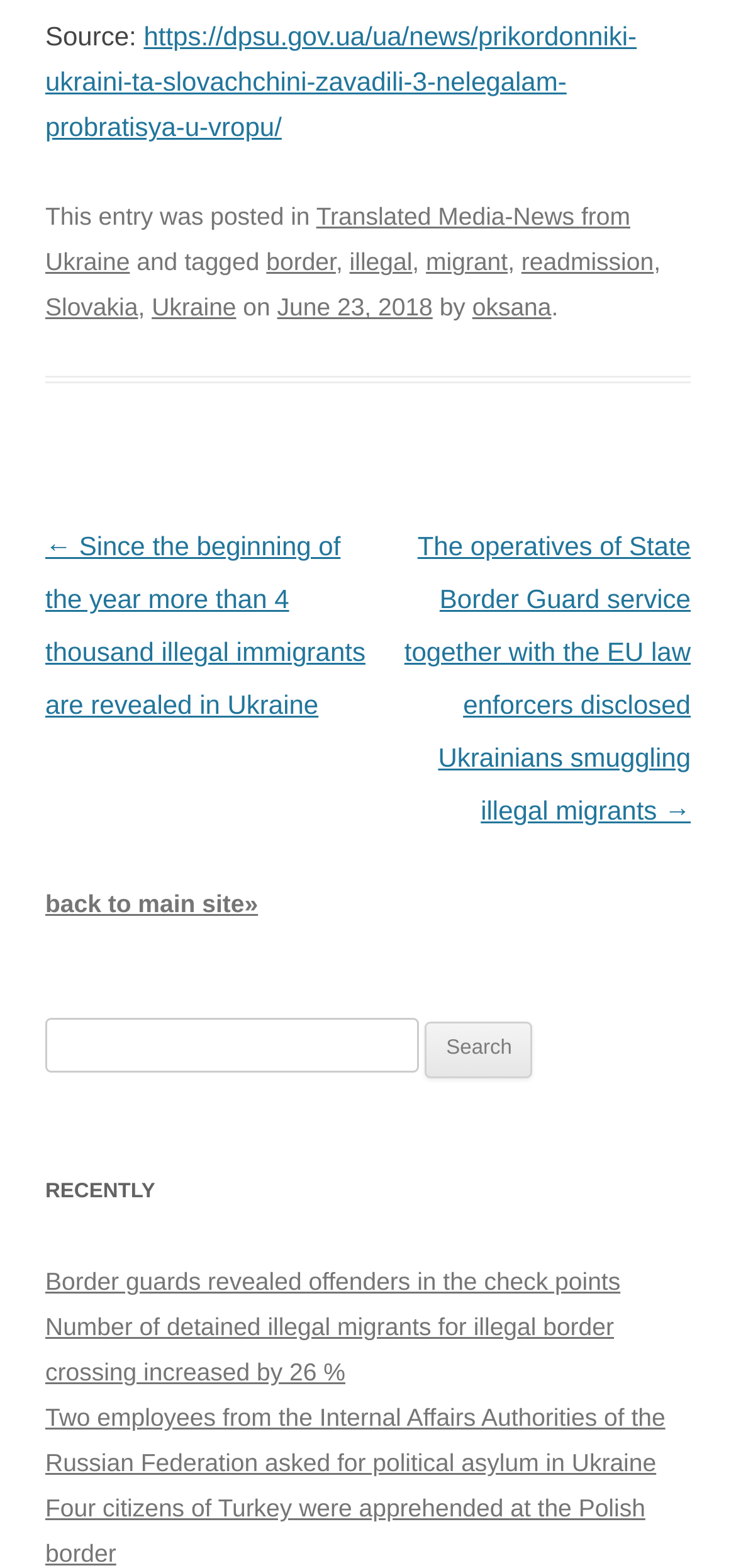Identify the bounding box coordinates of the region that needs to be clicked to carry out this instruction: "Read the news about Ukraine and Slovakia". Provide these coordinates as four float numbers ranging from 0 to 1, i.e., [left, top, right, bottom].

[0.062, 0.187, 0.321, 0.205]